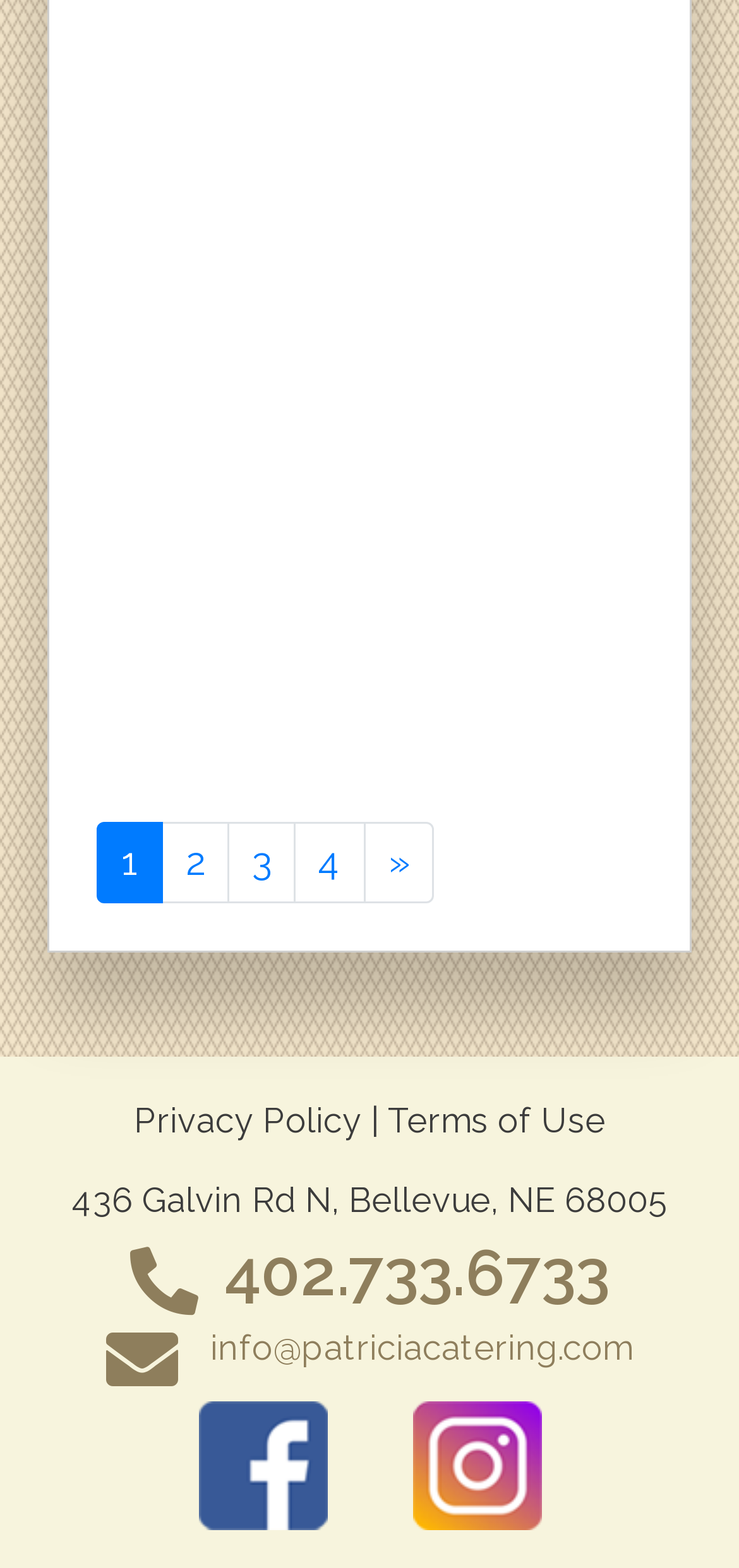Locate the bounding box coordinates of the area you need to click to fulfill this instruction: 'go to page 2'. The coordinates must be in the form of four float numbers ranging from 0 to 1: [left, top, right, bottom].

[0.218, 0.524, 0.31, 0.576]